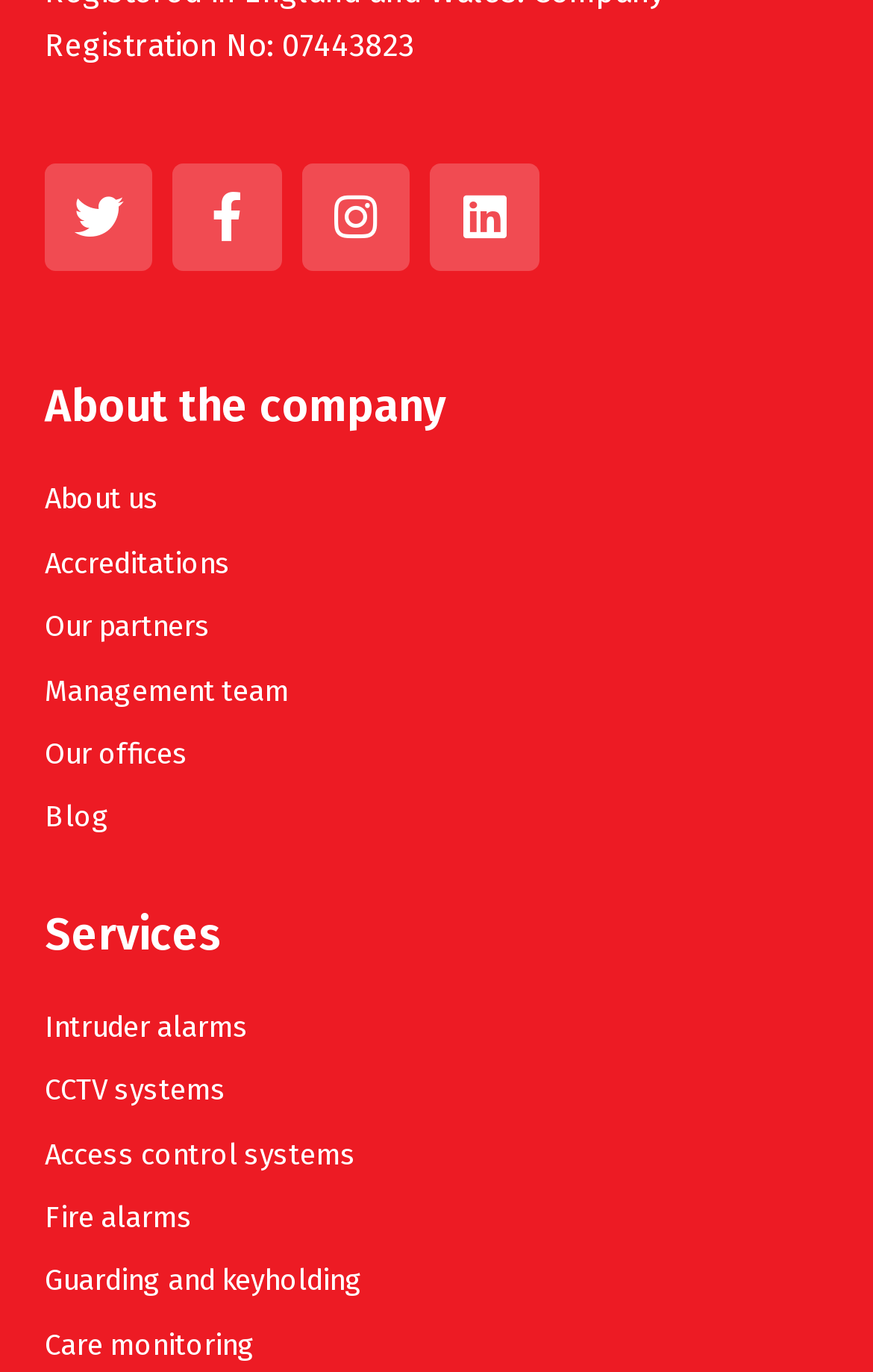How many sections are on the webpage?
Answer the question with as much detail as you can, using the image as a reference.

I analyzed the webpage structure and found that there are two main sections: 'About the company' and 'Services', which are separated by headings.